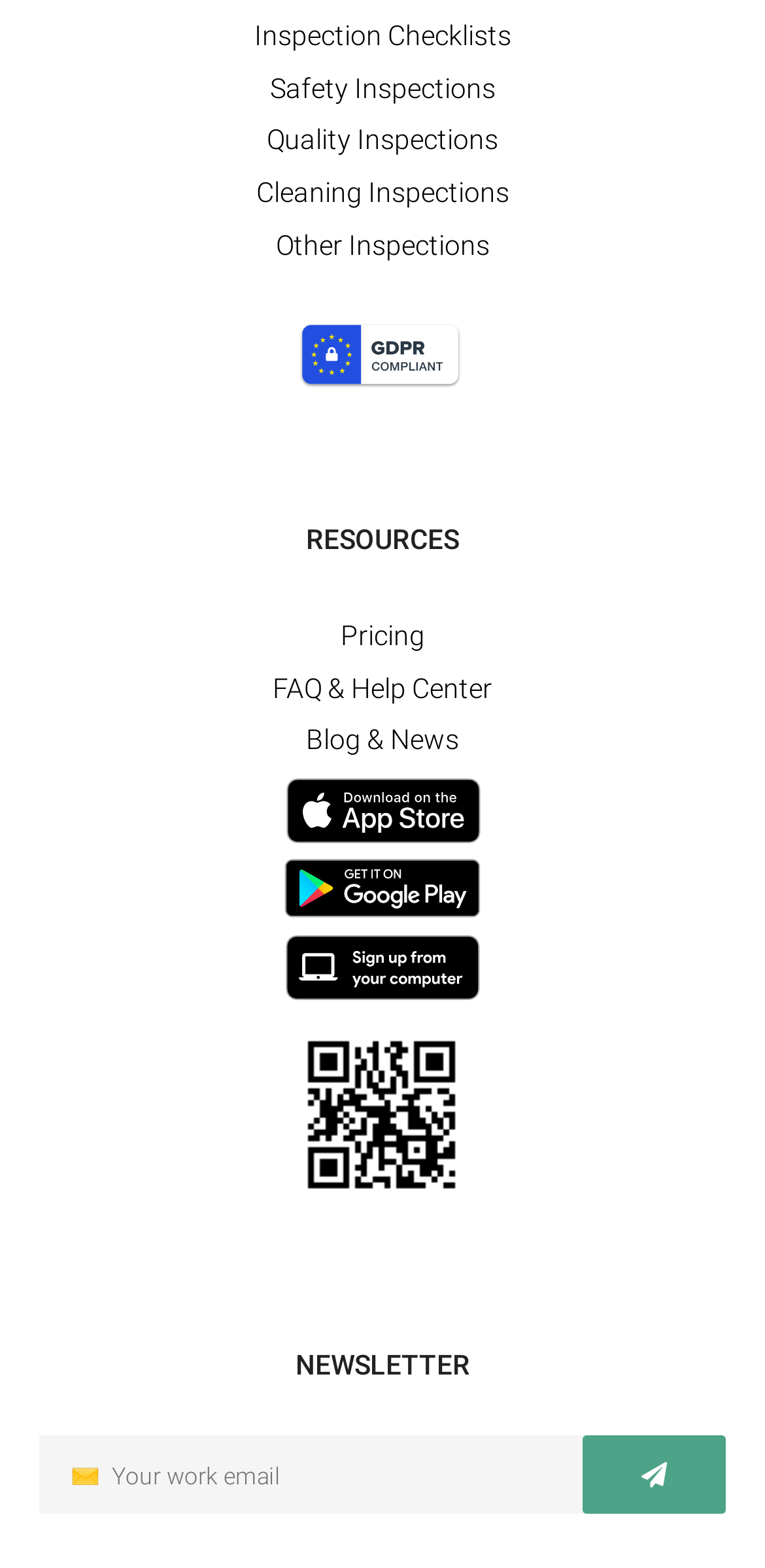Locate the bounding box coordinates of the item that should be clicked to fulfill the instruction: "Search the website".

None